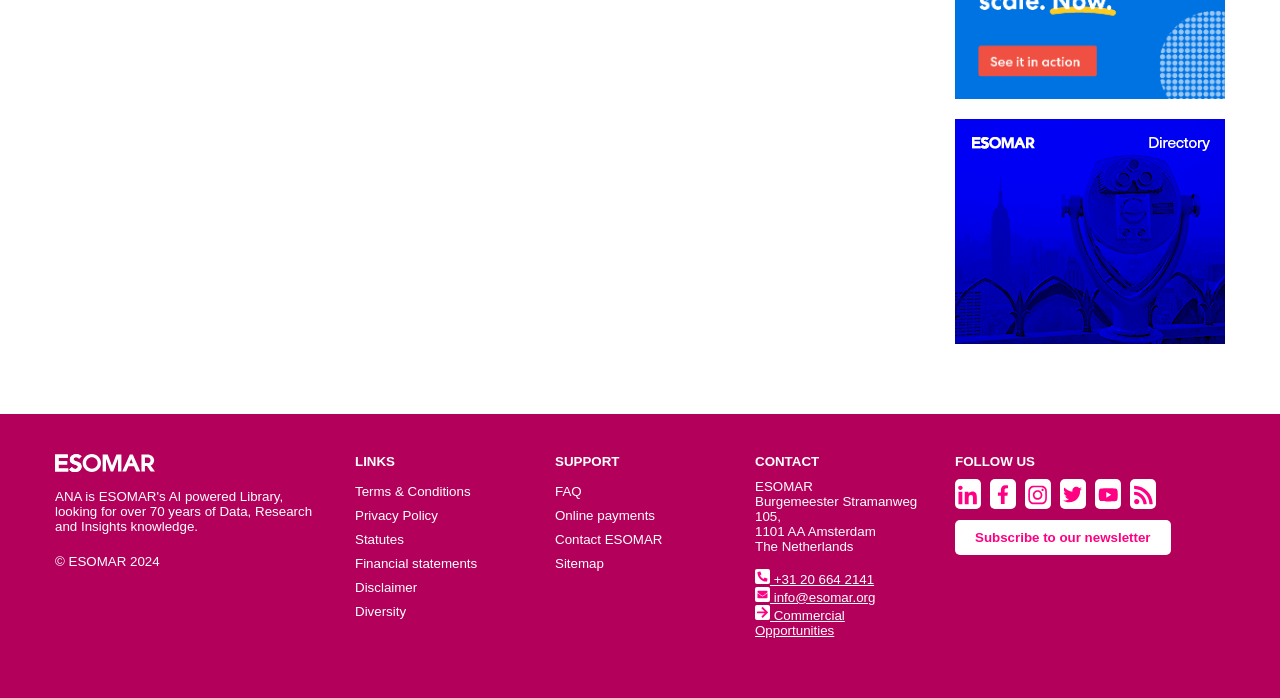What is the name of the organization?
Using the details shown in the screenshot, provide a comprehensive answer to the question.

The name of the organization can be found in the top-left corner of the webpage, where the logo is located. The text 'ESOMAR - Directory' is written next to the logo, indicating that the organization's name is ESOMAR.